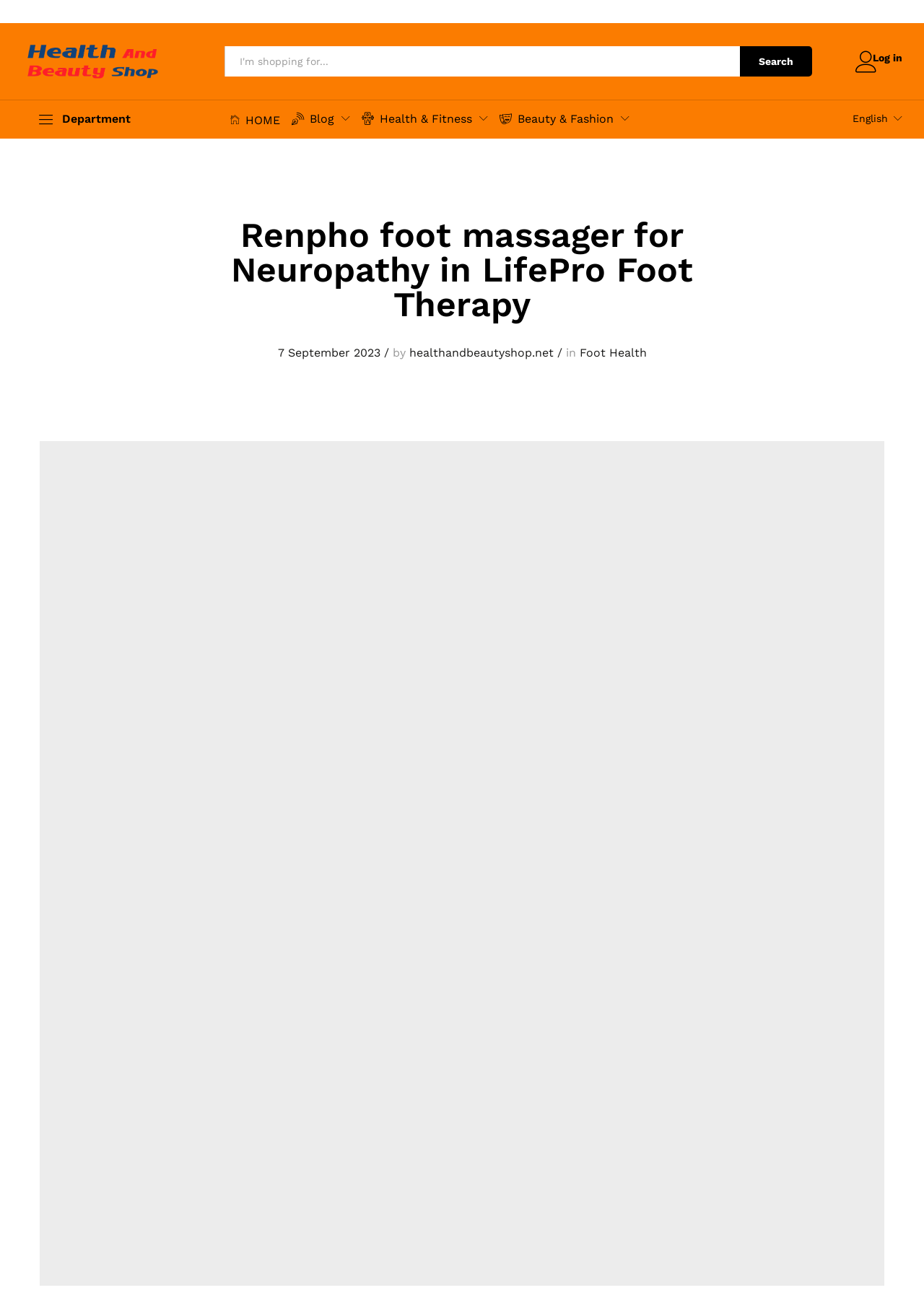Provide a brief response to the question below using a single word or phrase: 
What is the date of the article or blog post?

7 September 2023